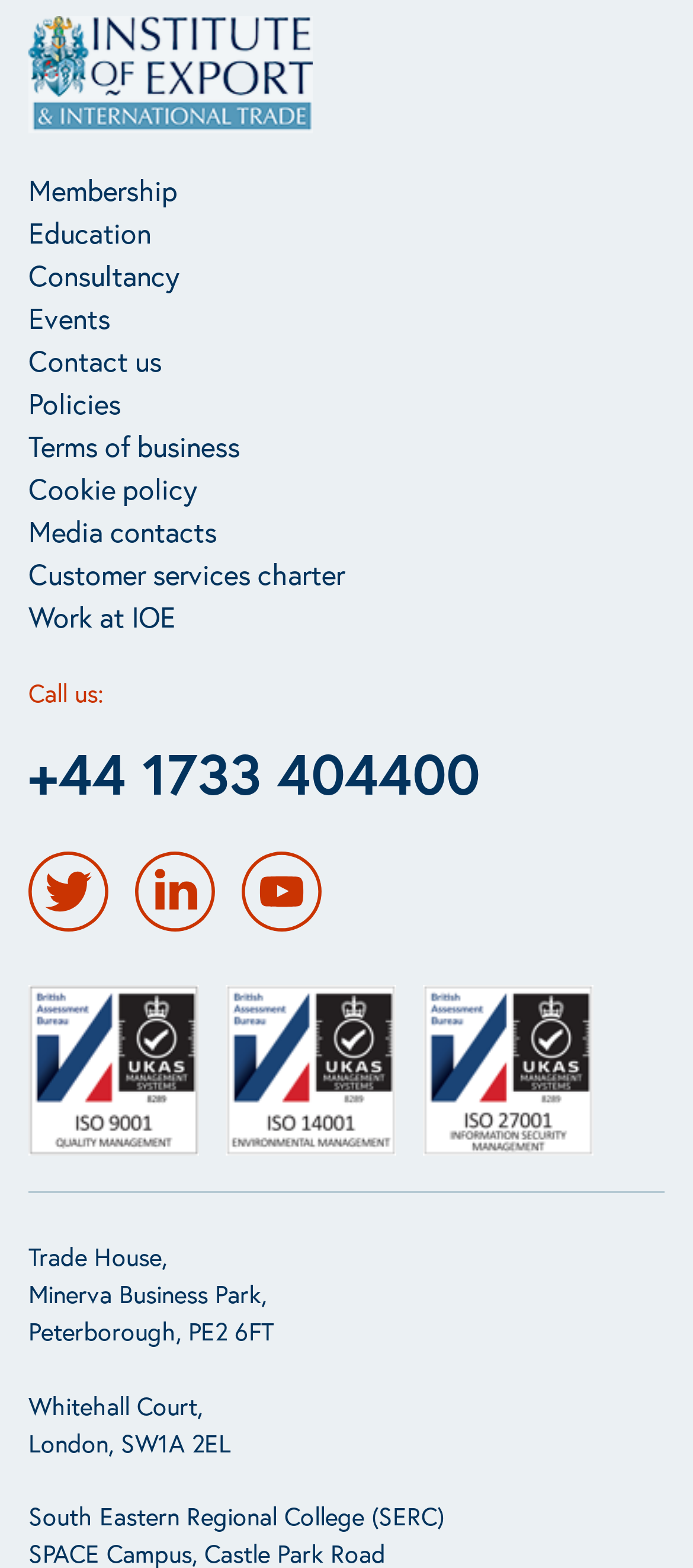What is the address of the London office?
Using the image provided, answer with just one word or phrase.

Whitehall Court, London, SW1A 2EL